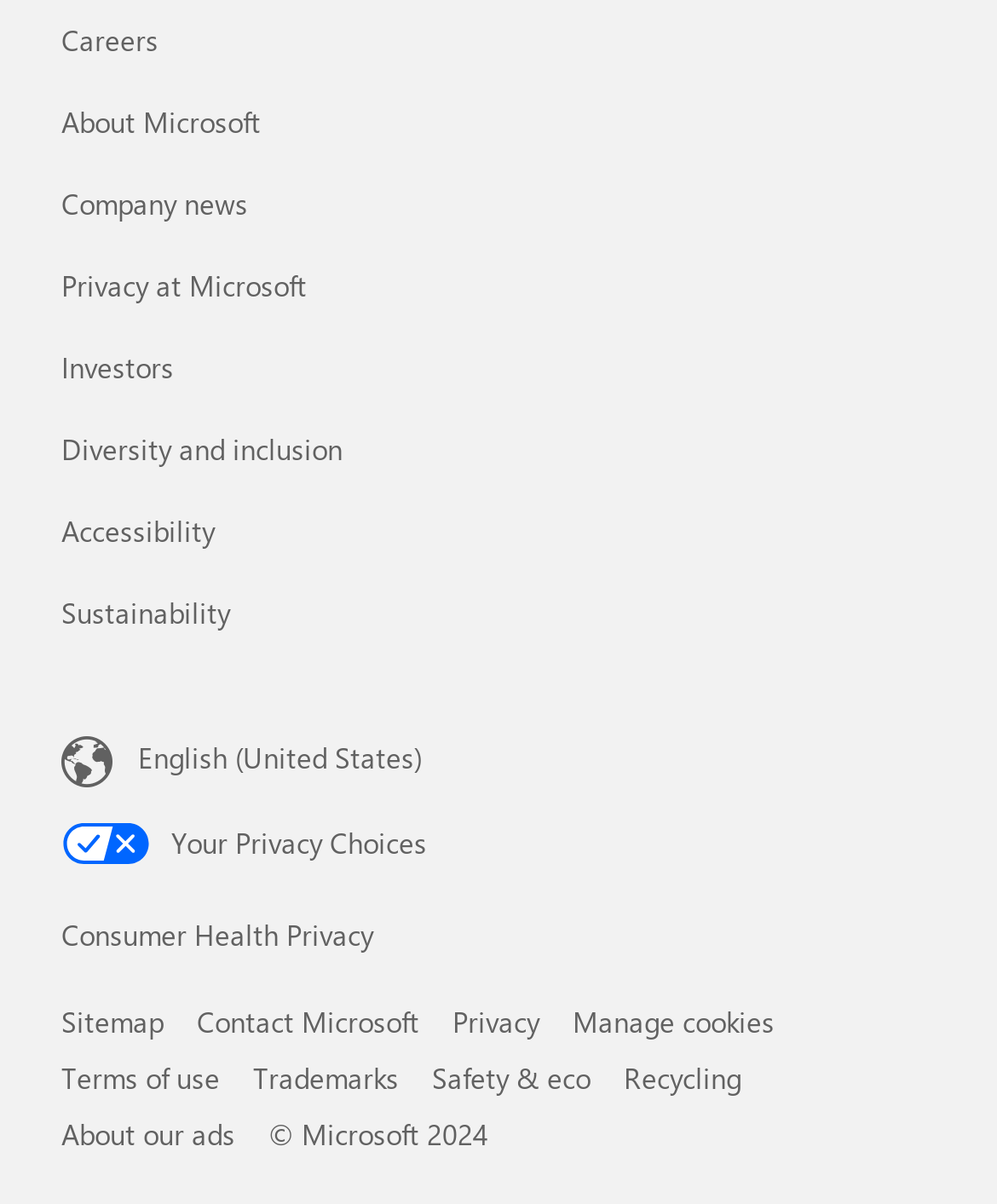Respond to the following question with a brief word or phrase:
What is the theme of the 'Diversity and inclusion' link?

Company